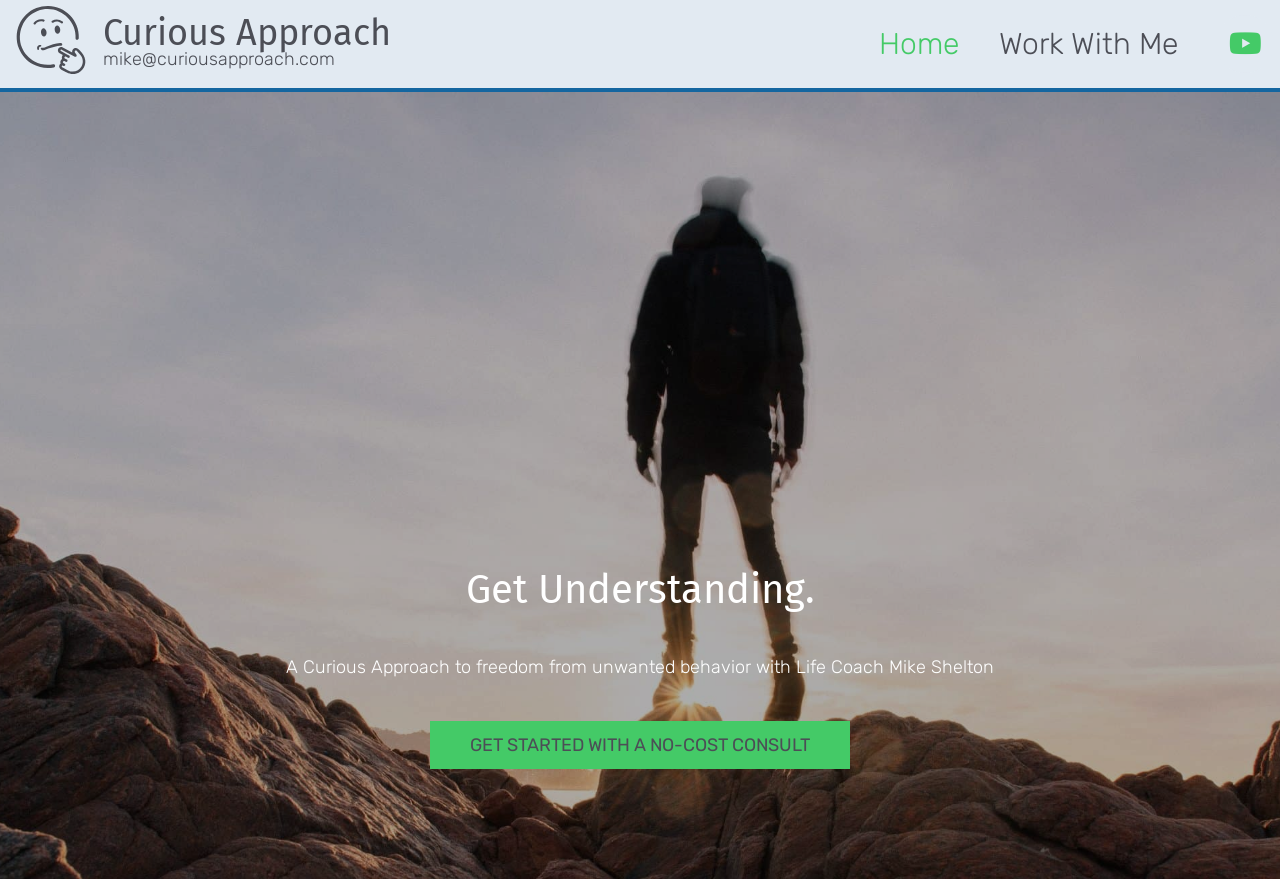Using the information shown in the image, answer the question with as much detail as possible: What is the name of the life coach?

The name of the life coach can be found in the heading 'A Curious Approach to freedom from unwanted behavior with Life Coach Mike Shelton' which is located at the bottom of the webpage.